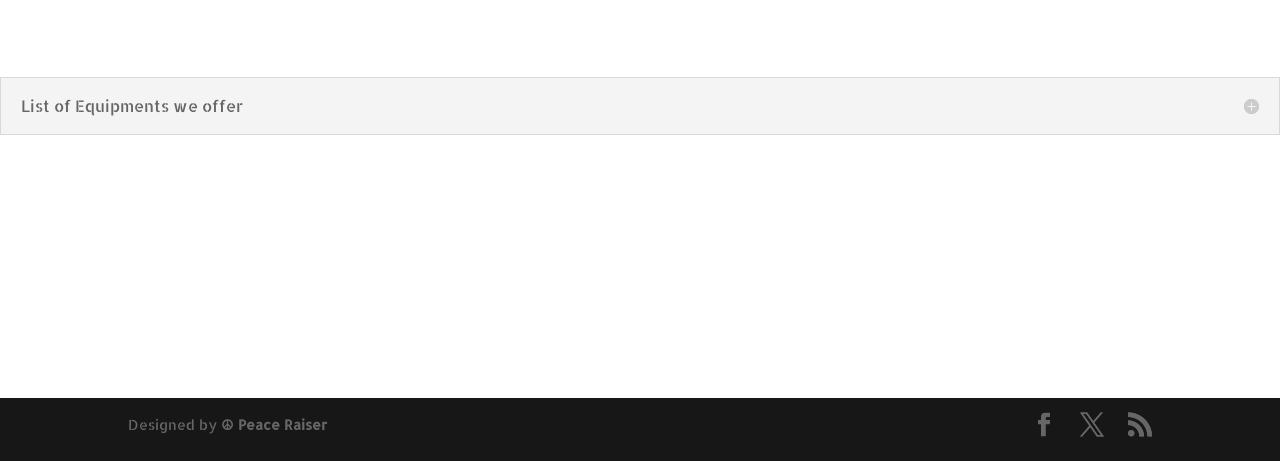Return the bounding box coordinates of the UI element that corresponds to this description: "Enquire Now.!". The coordinates must be given as four float numbers in the range of 0 and 1, [left, top, right, bottom].

[0.429, 0.501, 0.571, 0.609]